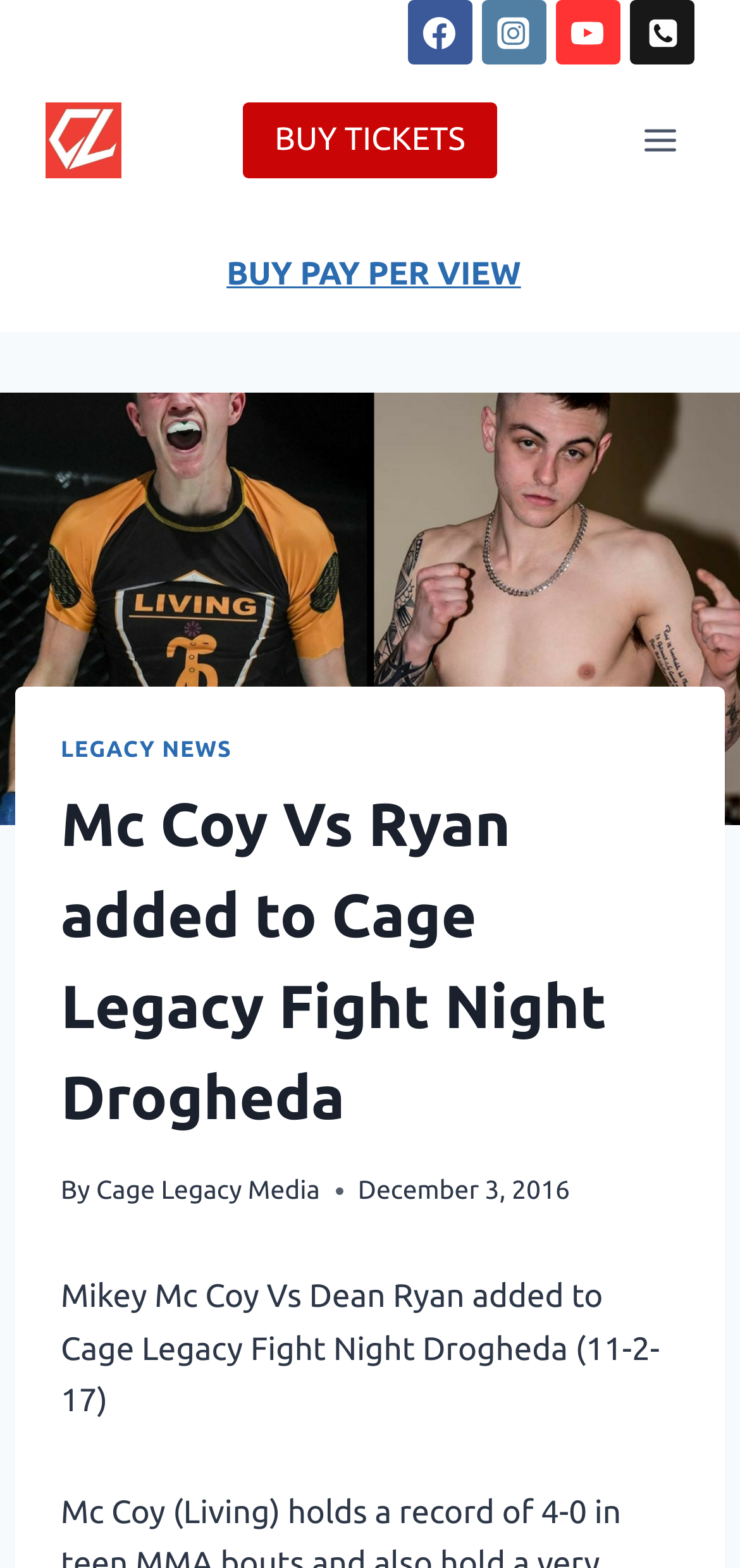Locate the bounding box coordinates of the clickable part needed for the task: "view comic strip 086 Game Over".

None